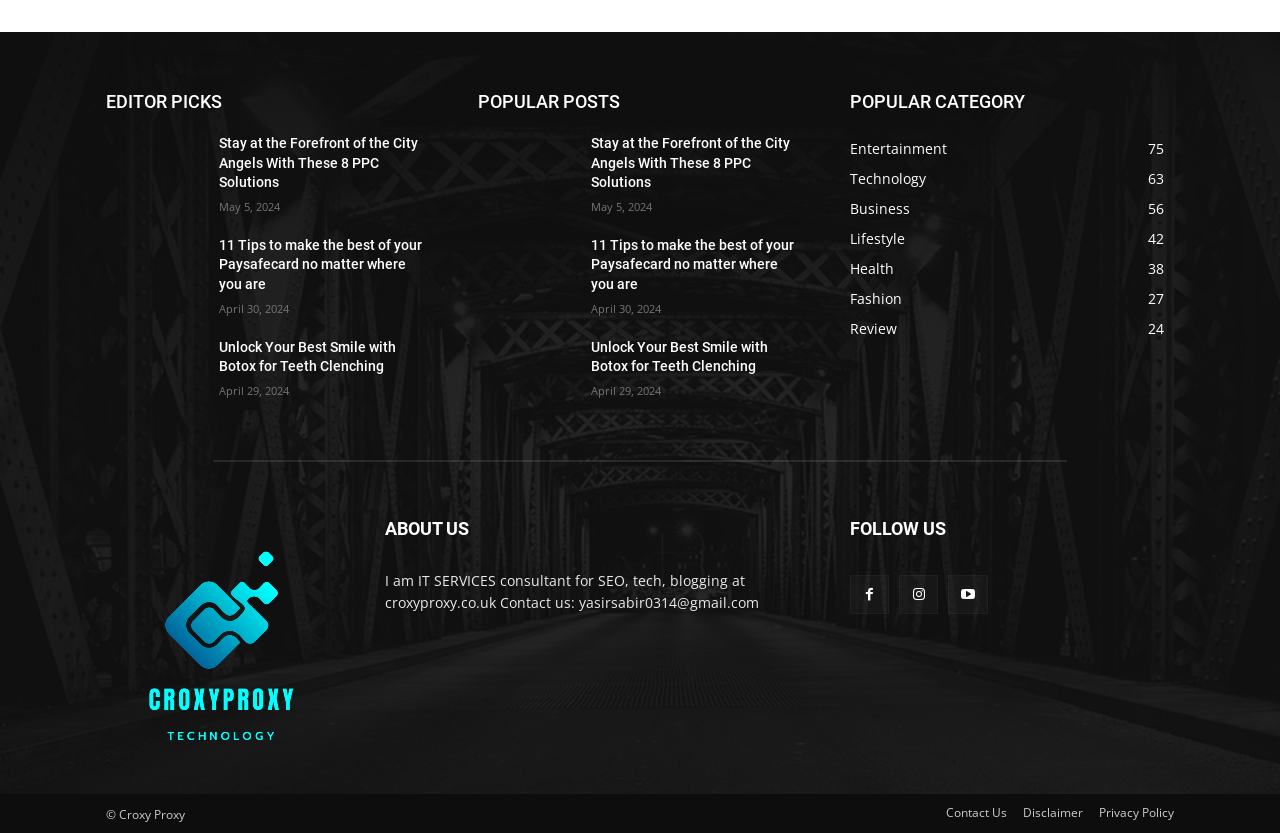How many links are in the 'EDITOR PICKS' section?
Please ensure your answer to the question is detailed and covers all necessary aspects.

I counted the number of links in the 'EDITOR PICKS' section, which are 'Stay at the Forefront of the City Angels With These 8 PPC Solutions', '11 Tips to make the best of your Paysafecard no matter where you are', and 'Unlock Your Best Smile with Botox for Teeth Clenching'.